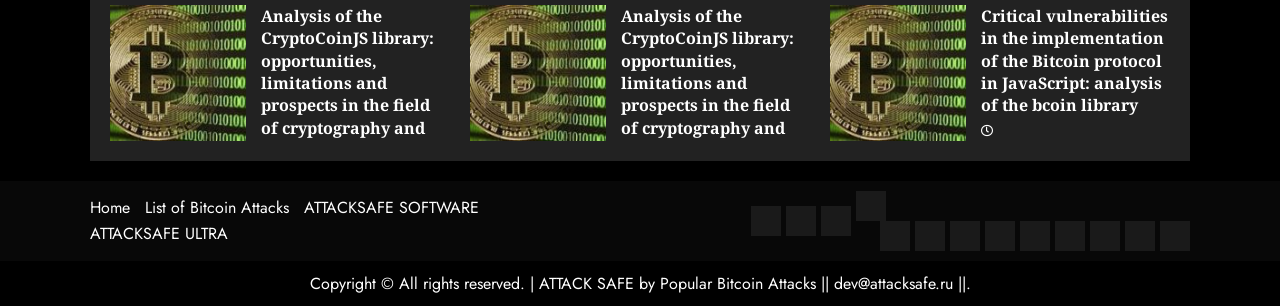Who is the developer of the ATTACKSAFE software?
Can you offer a detailed and complete answer to this question?

The webpage mentions 'dev@attacksafe.ru' as the contact email for the ATTACKSAFE software, suggesting that this is the developer or maintainer of the software.